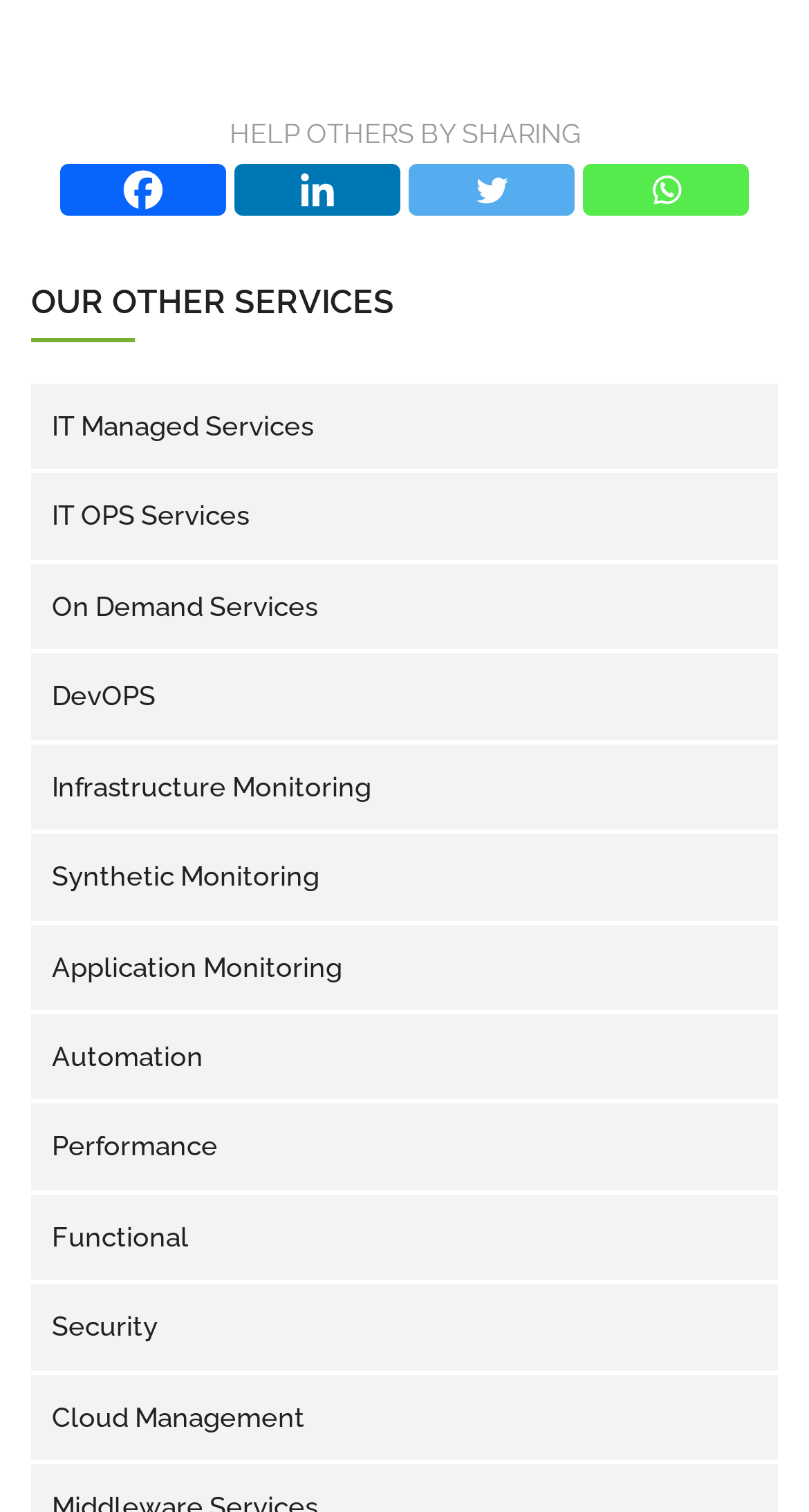How many social media platforms are available for sharing?
From the image, respond using a single word or phrase.

4